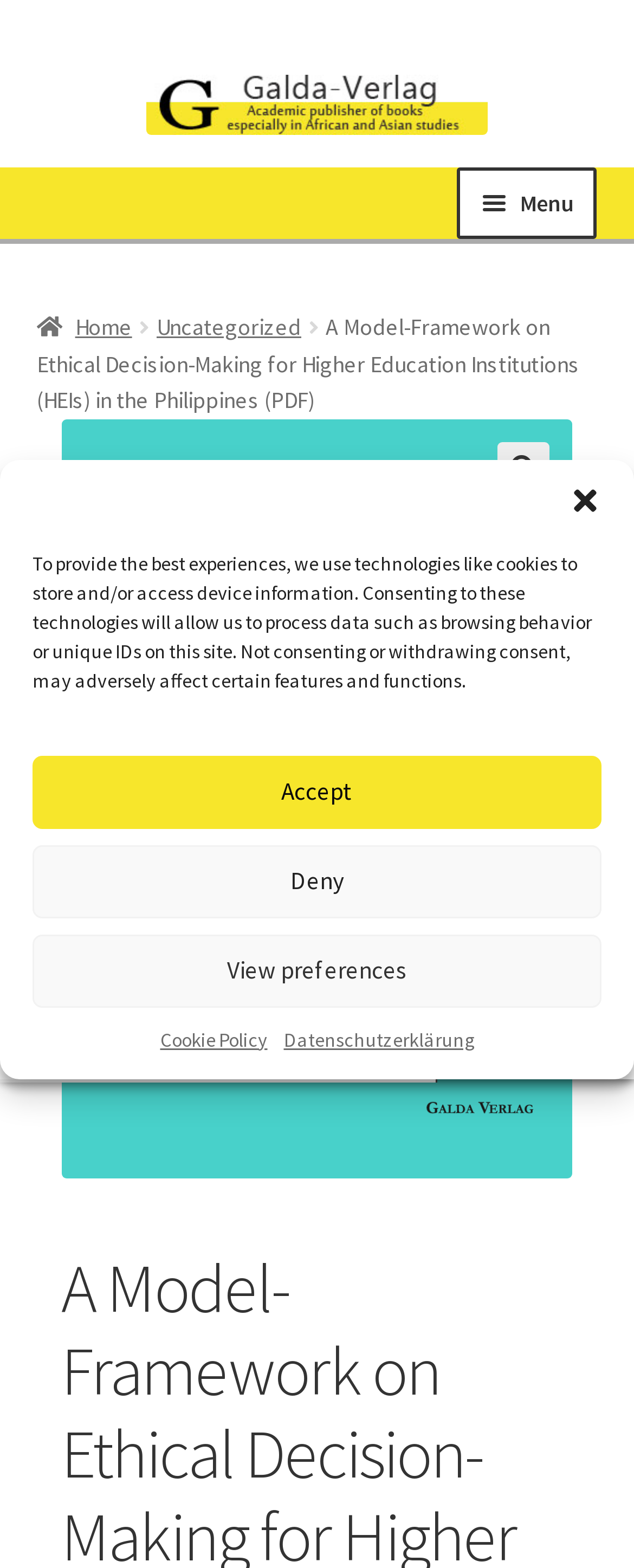Can you find the bounding box coordinates for the element to click on to achieve the instruction: "View the PDF of A Model-Framework on Ethical Decision-Making for Higher Education Institutions"?

[0.058, 0.199, 0.914, 0.265]